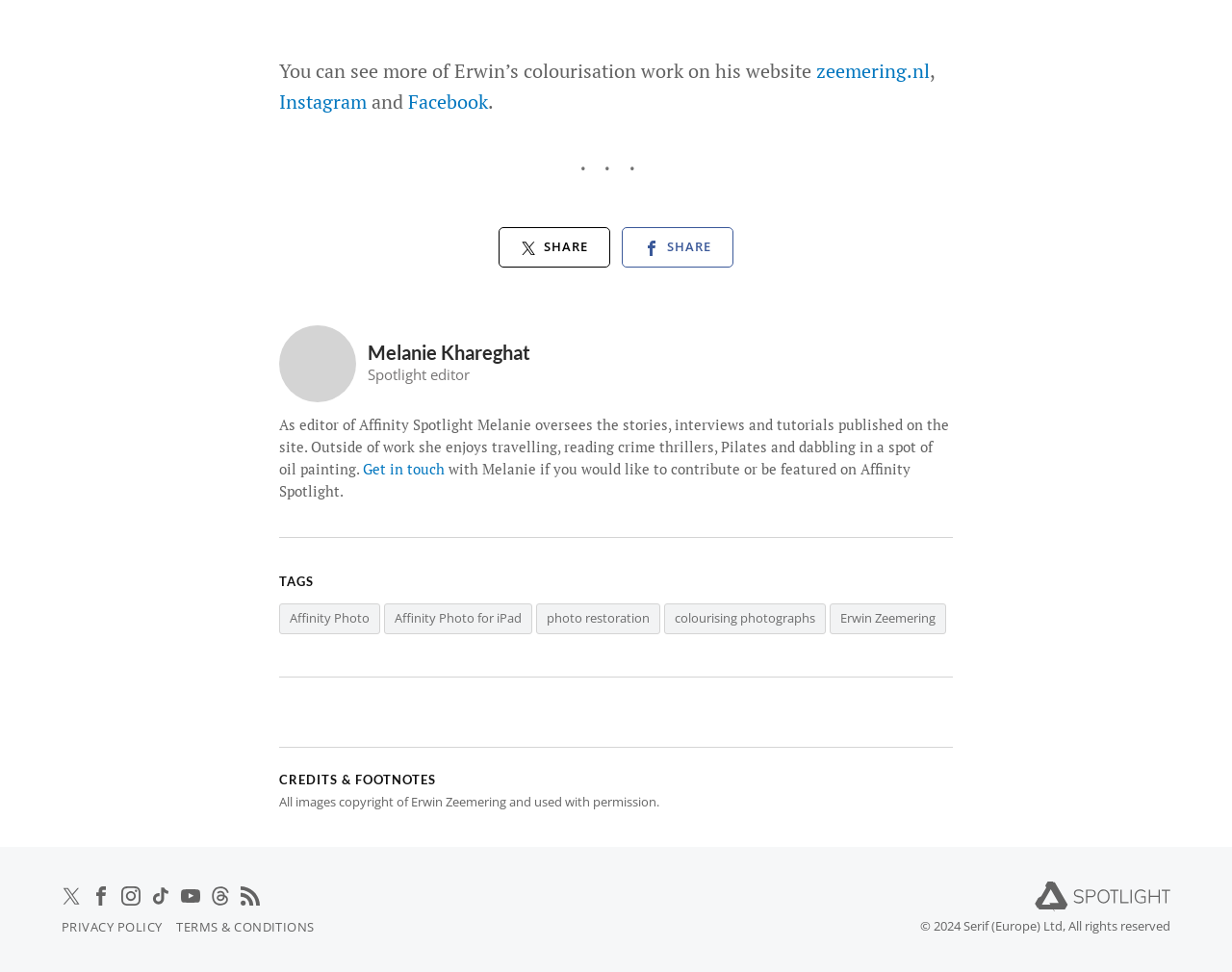What is the name of the website where Melanie oversees stories and interviews?
Based on the image, respond with a single word or phrase.

Affinity Spotlight